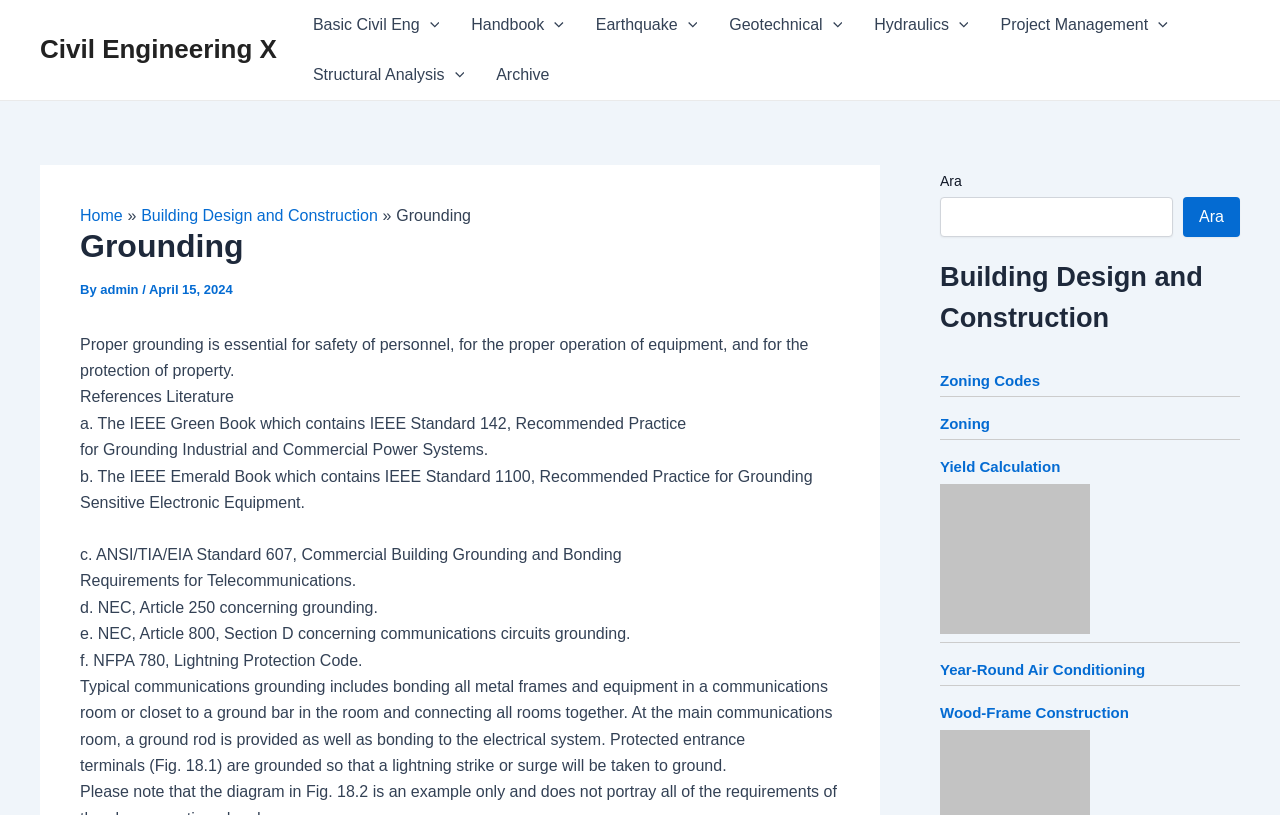Find the bounding box coordinates of the area to click in order to follow the instruction: "Go to the 'Archive' page".

[0.375, 0.061, 0.442, 0.123]